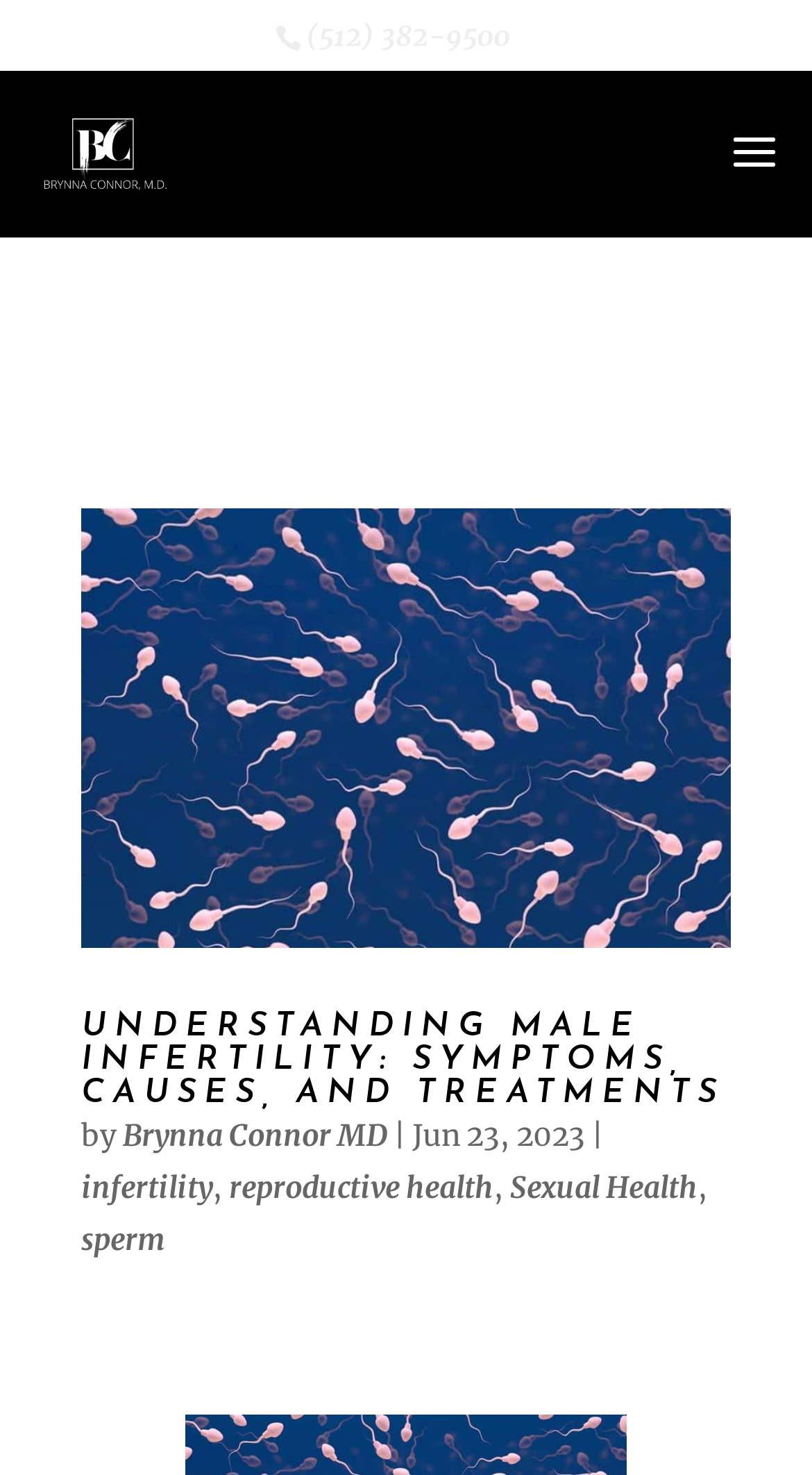Find the bounding box coordinates of the element to click in order to complete this instruction: "view posts about sperm". The bounding box coordinates must be four float numbers between 0 and 1, denoted as [left, top, right, bottom].

[0.1, 0.828, 0.203, 0.853]